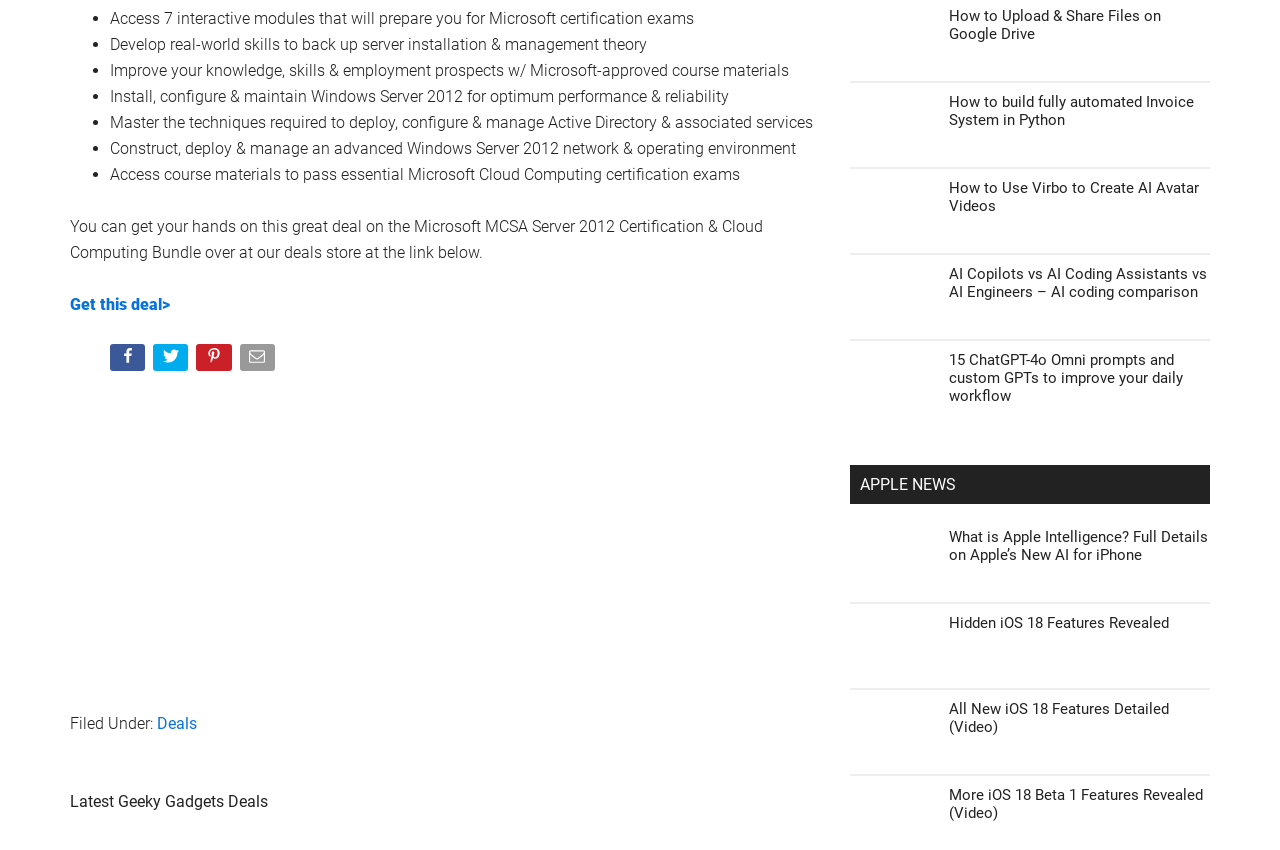Please locate the bounding box coordinates of the element's region that needs to be clicked to follow the instruction: "Pin". The bounding box coordinates should be provided as four float numbers between 0 and 1, i.e., [left, top, right, bottom].

[0.153, 0.404, 0.184, 0.446]